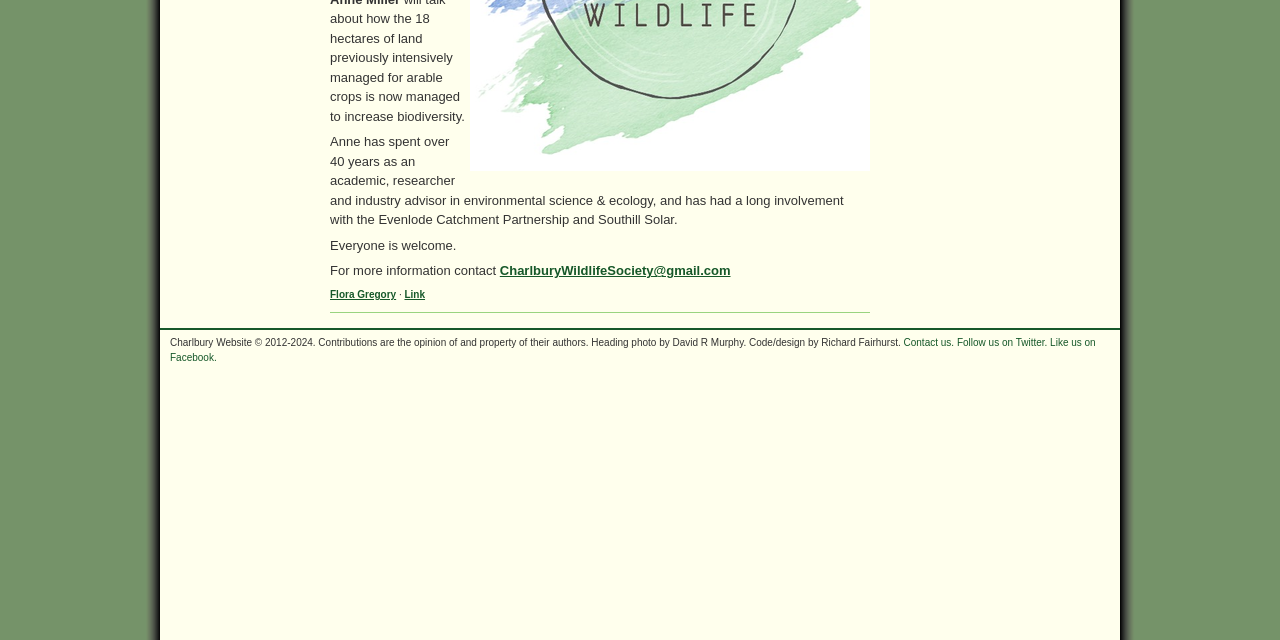Provide the bounding box coordinates of the UI element this sentence describes: "Dr. Joshua Lewis".

None